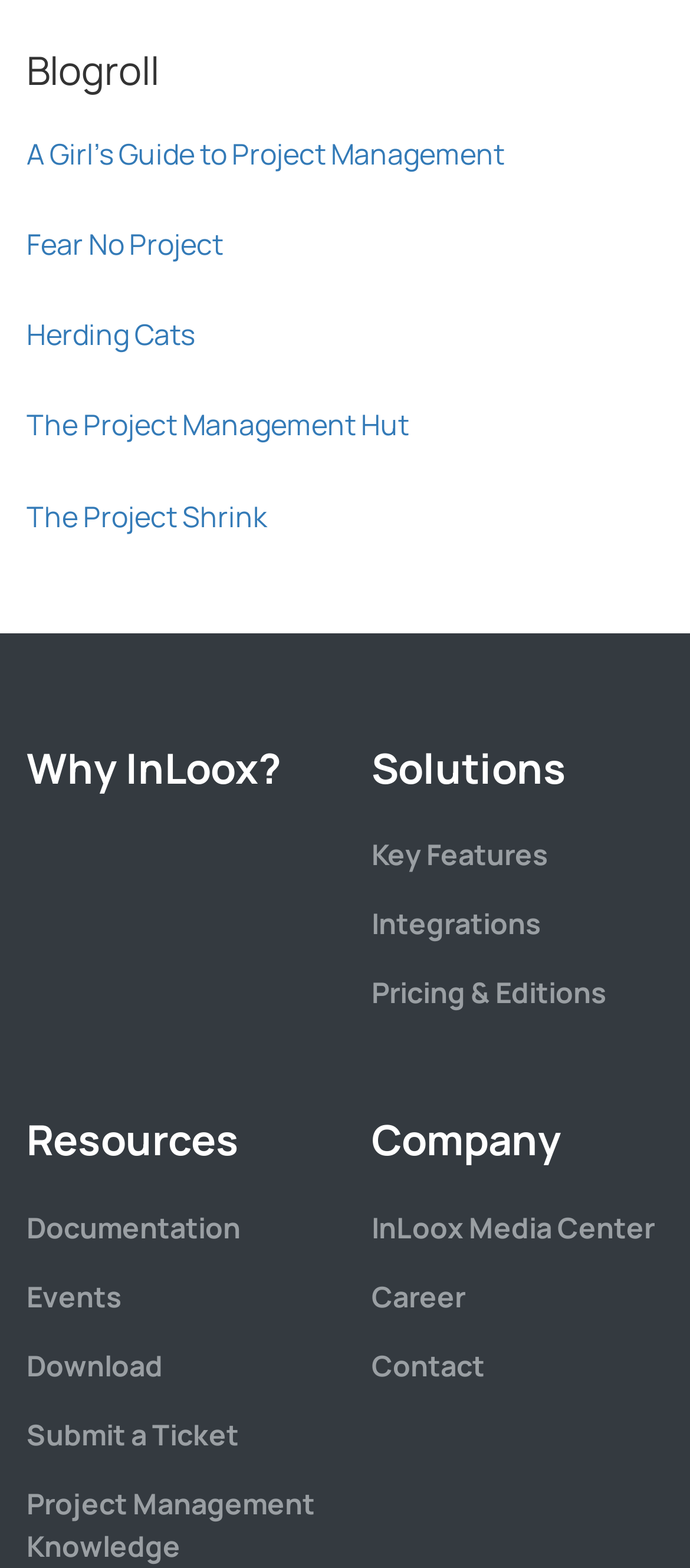Pinpoint the bounding box coordinates of the clickable area needed to execute the instruction: "View A Girl's Guide to Project Management". The coordinates should be specified as four float numbers between 0 and 1, i.e., [left, top, right, bottom].

[0.038, 0.086, 0.731, 0.11]